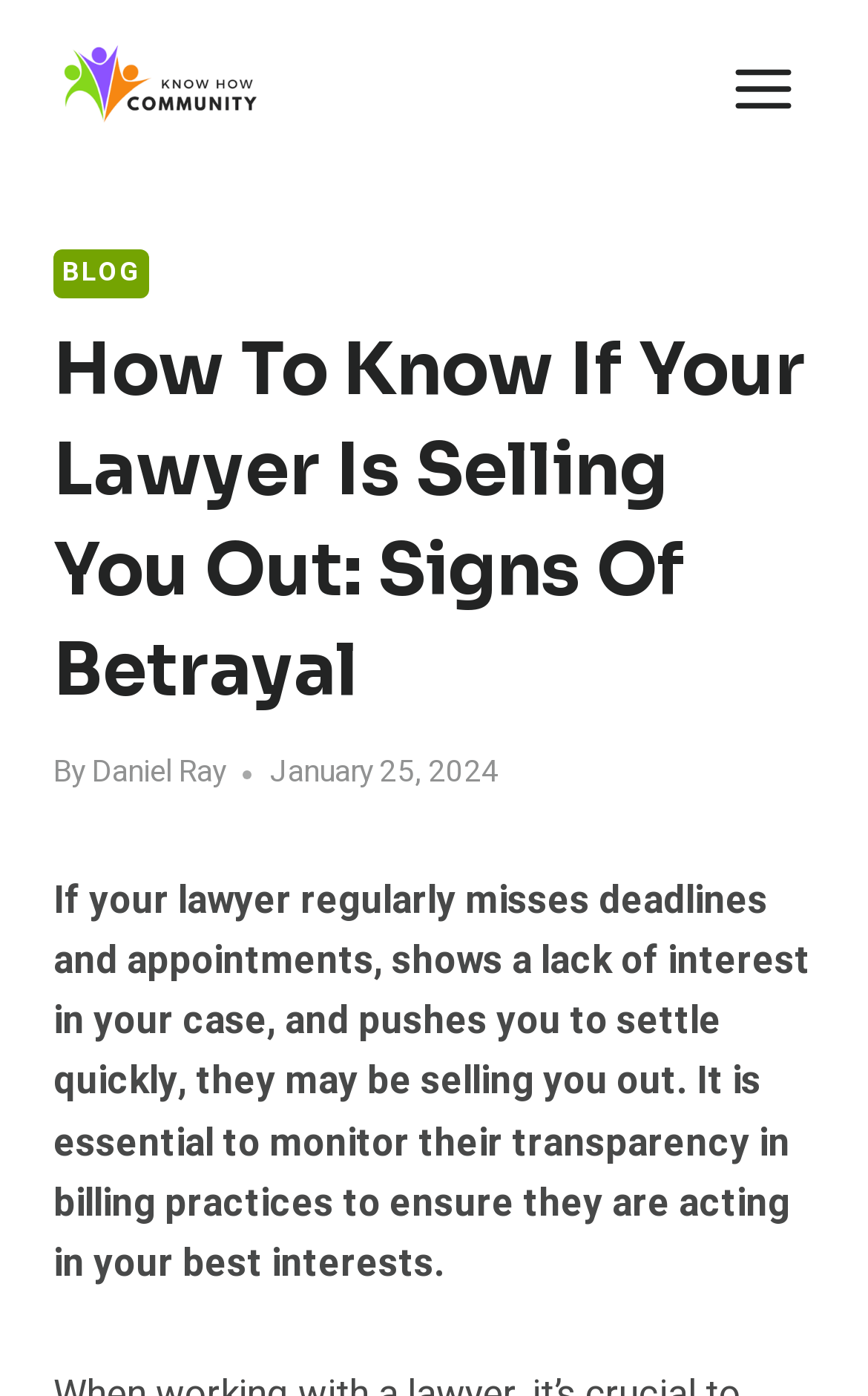Please find and generate the text of the main heading on the webpage.

How To Know If Your Lawyer Is Selling You Out: Signs Of Betrayal